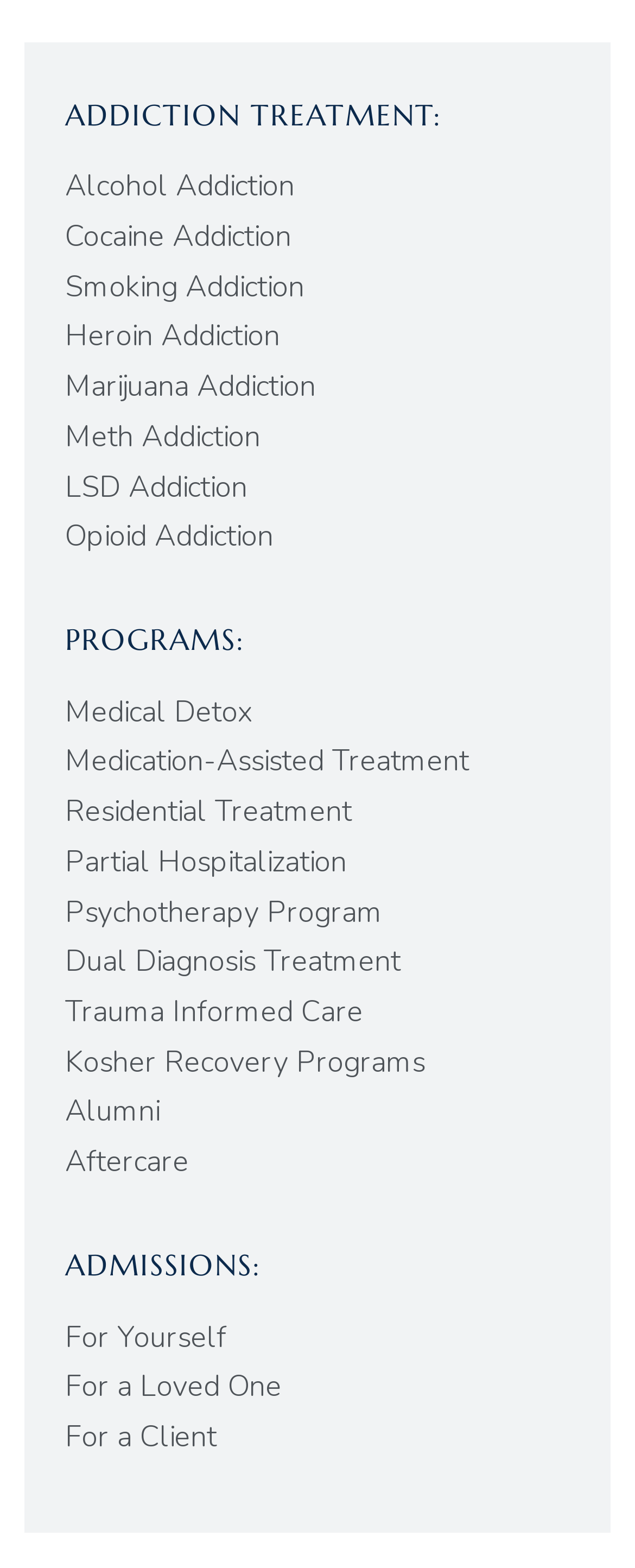Locate the bounding box coordinates of the item that should be clicked to fulfill the instruction: "Get information about admissions for a loved one".

[0.103, 0.872, 0.444, 0.897]